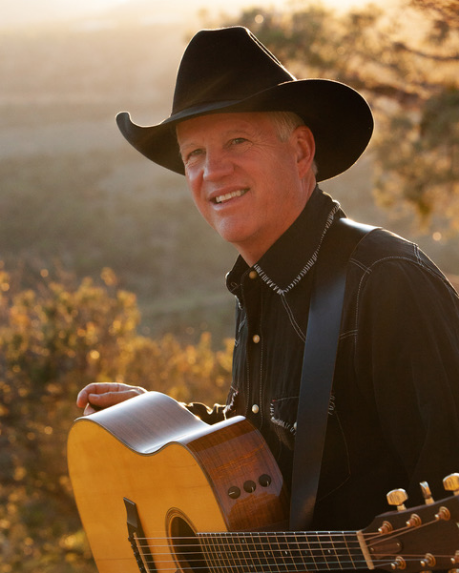Thoroughly describe what you see in the image.

The image features a smiling man wearing a black cowboy hat and a stylish black shirt with decorative stitching. He is holding an acoustic guitar, which showcases warm wood tones, against a backdrop of a rustic landscape illuminated by soft, golden sunlight. This setting evokes a sense of warmth and nostalgia, perfect for a country music atmosphere. The man's cheerful expression suggests confidence and enjoyment, reflecting the spirit of live performances. His attire complements the outdoor ambiance, promising a lively and engaging event.